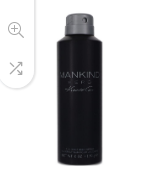Provide a one-word or short-phrase answer to the question:
What is the material of the cap?

Silver